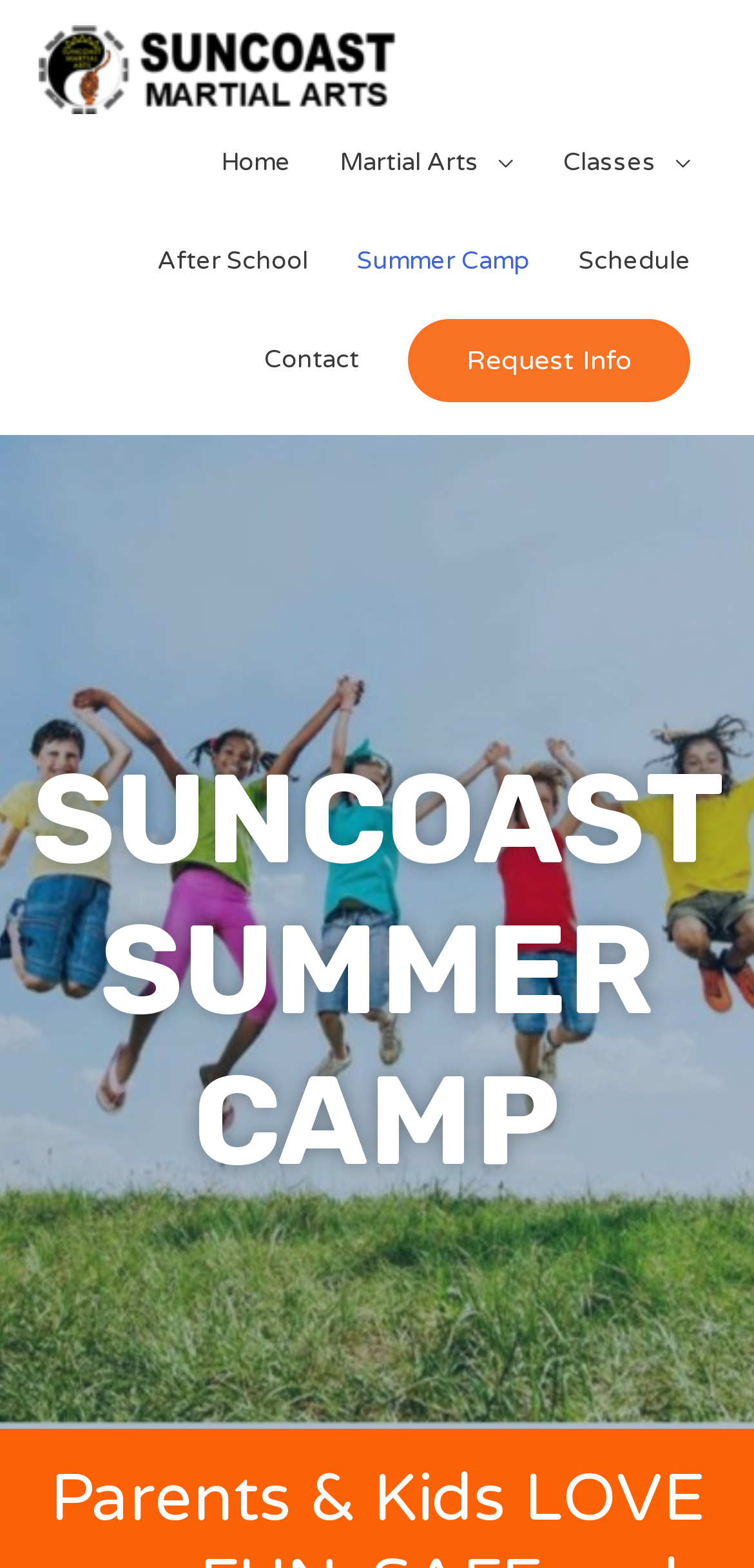What is the name of the martial arts school?
Provide a detailed answer to the question using information from the image.

I found the answer by looking at the top-left corner of the webpage, where I saw a logo and a link with the text 'Suncoast Martial Arts'.